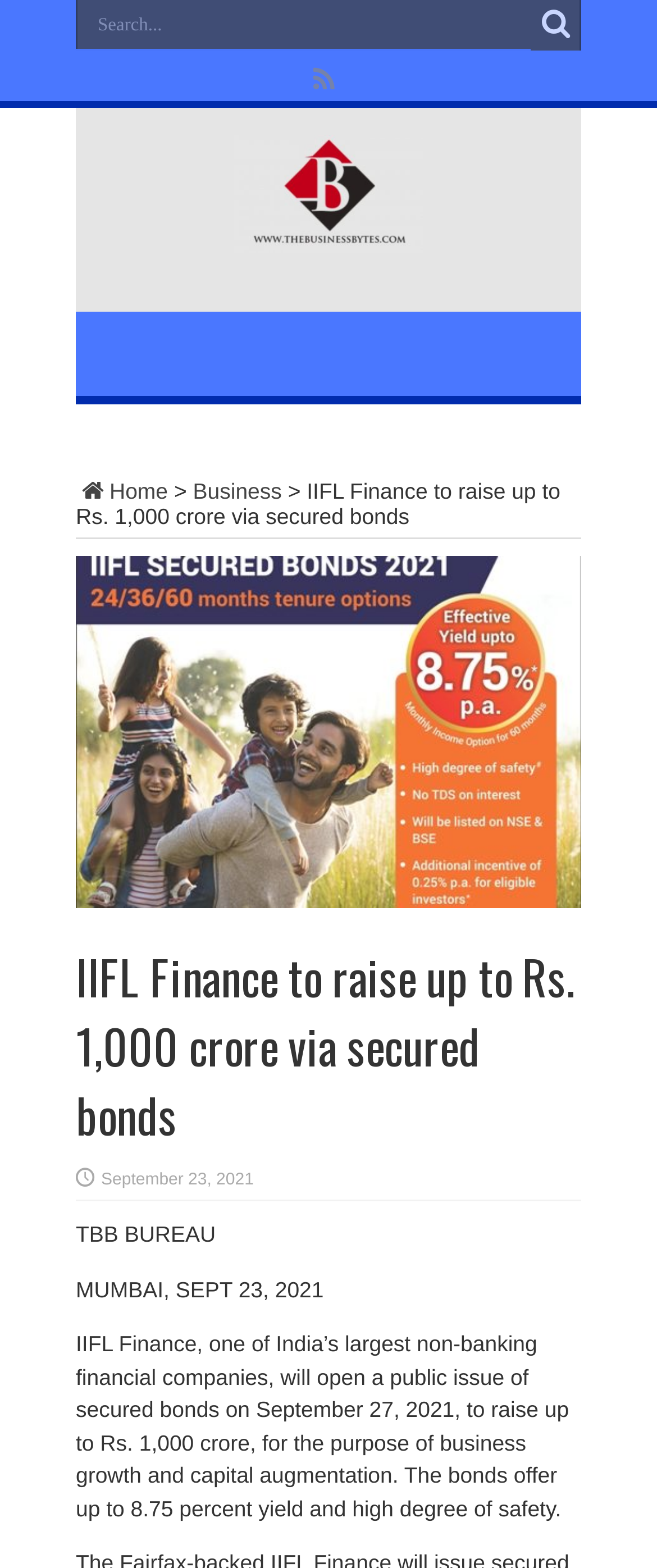Please respond in a single word or phrase: 
What is the purpose of the public issue of secured bonds?

Business growth and capital augmentation